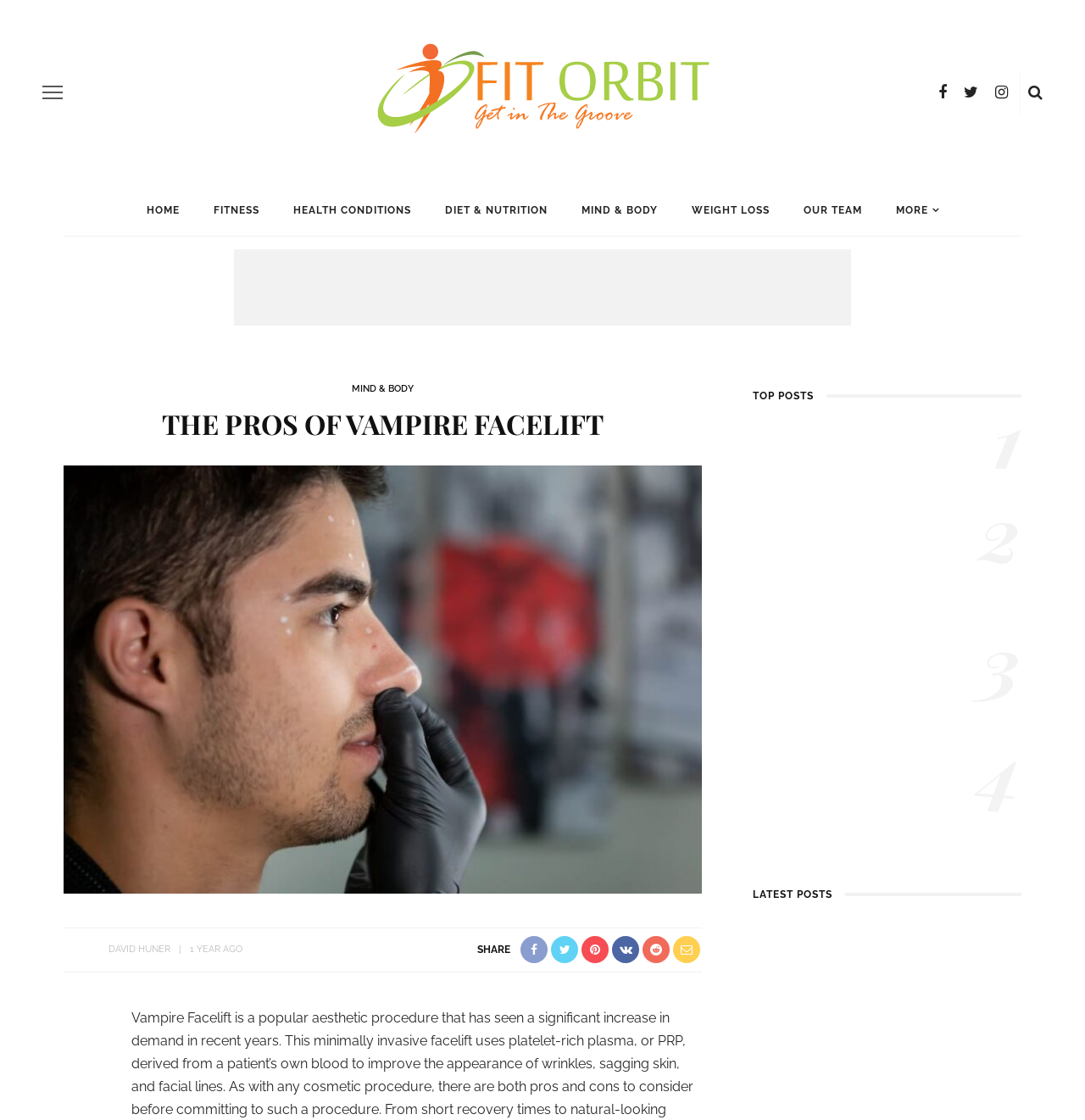What is the topic of the main article?
Using the visual information, reply with a single word or short phrase.

Vampire Facelift